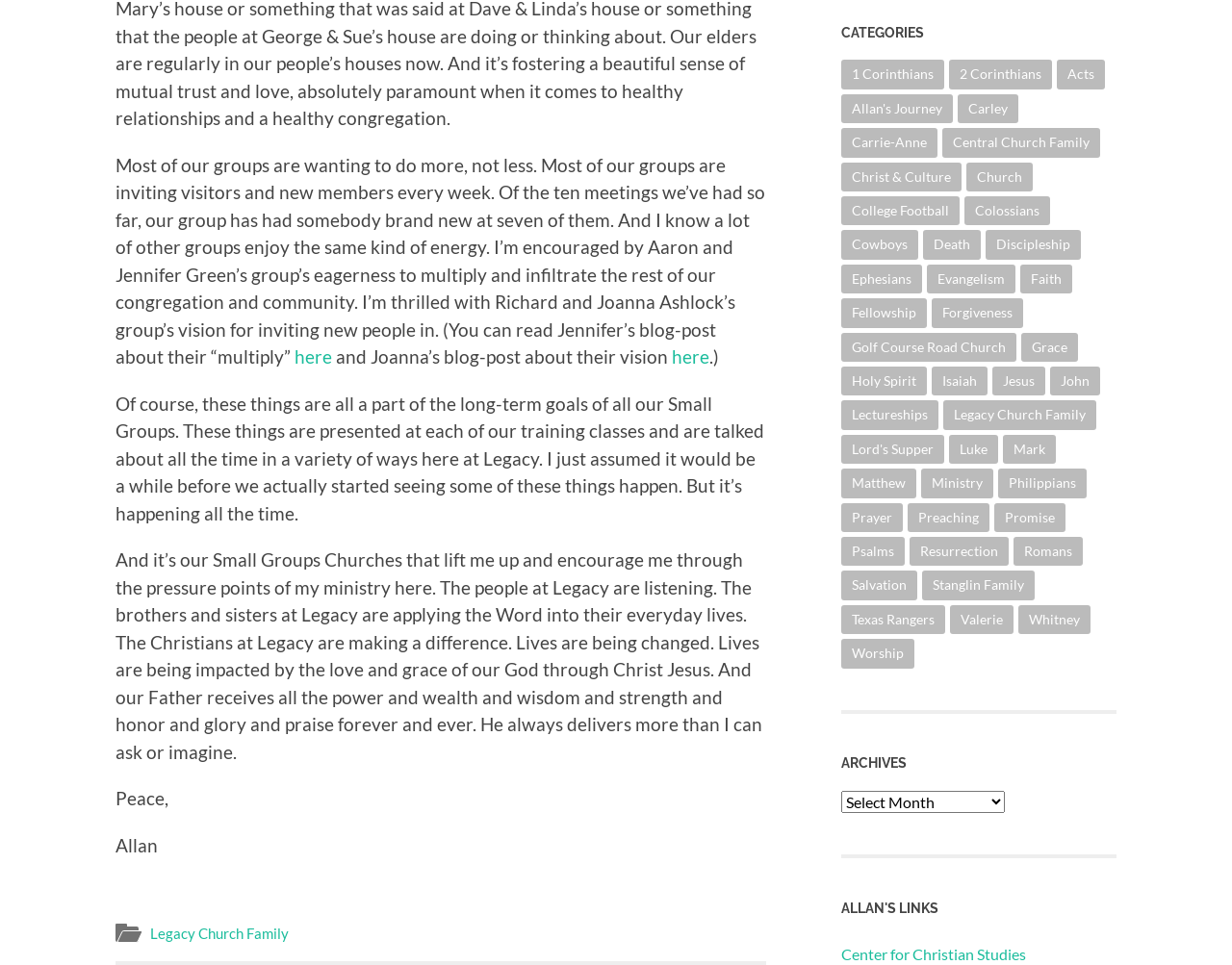What is the author of the blog post?
Kindly offer a detailed explanation using the data available in the image.

The author of the blog post is Allan, as indicated by the text 'Peace, Allan' at the end of the post.